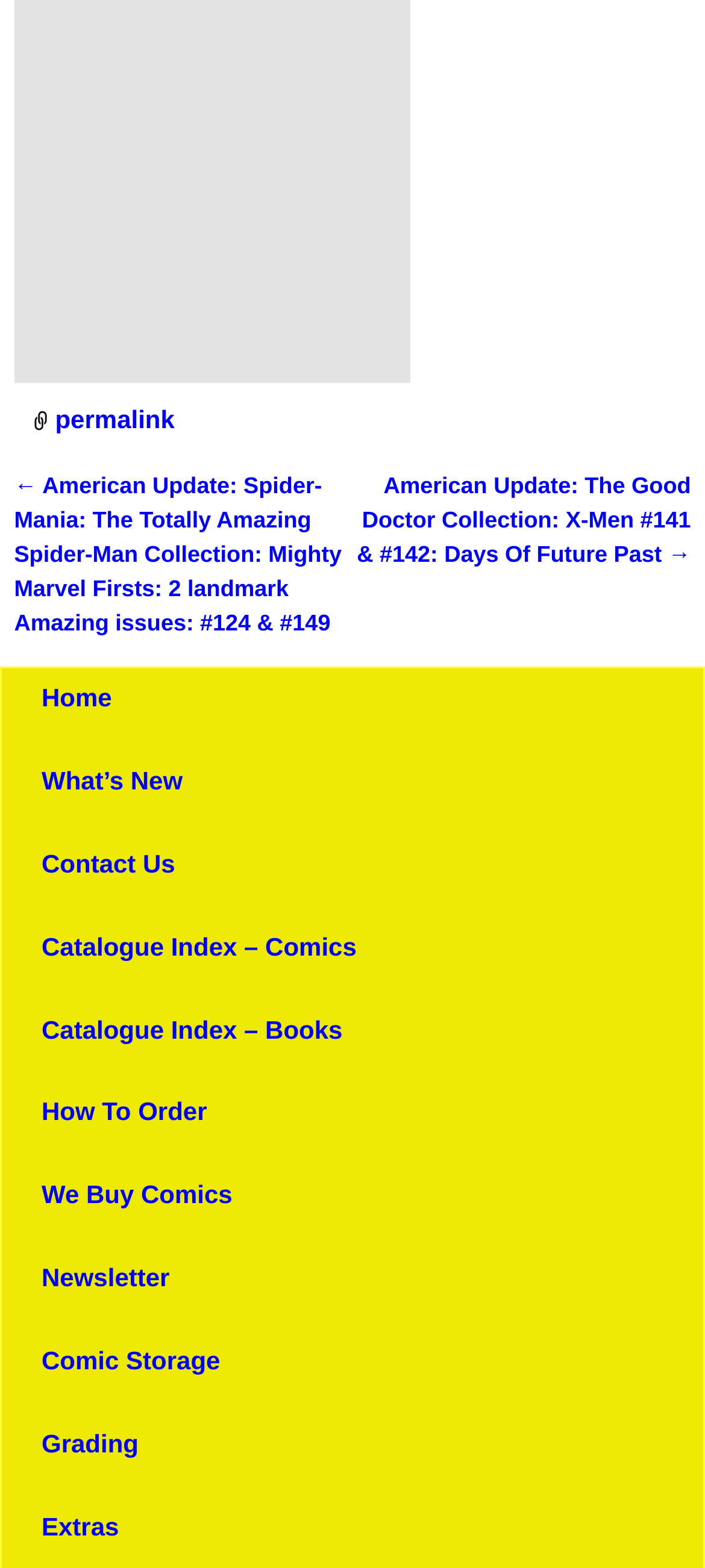Pinpoint the bounding box coordinates of the clickable element needed to complete the instruction: "contact us". The coordinates should be provided as four float numbers between 0 and 1: [left, top, right, bottom].

[0.059, 0.541, 0.248, 0.56]